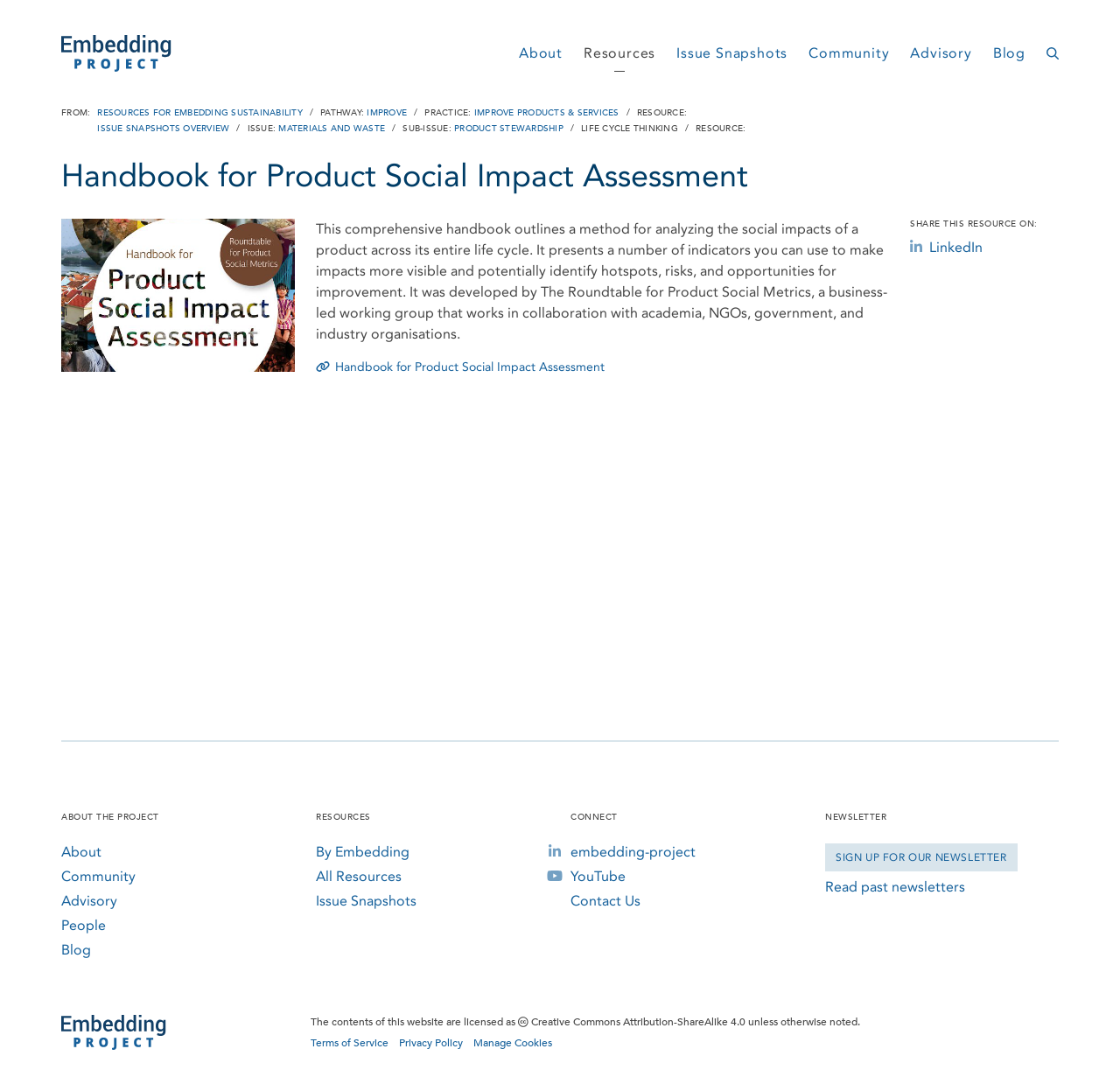For the given element description parent_node: About, determine the bounding box coordinates of the UI element. The coordinates should follow the format (top-left x, top-left y, bottom-right x, bottom-right y) and be within the range of 0 to 1.

[0.055, 0.032, 0.153, 0.066]